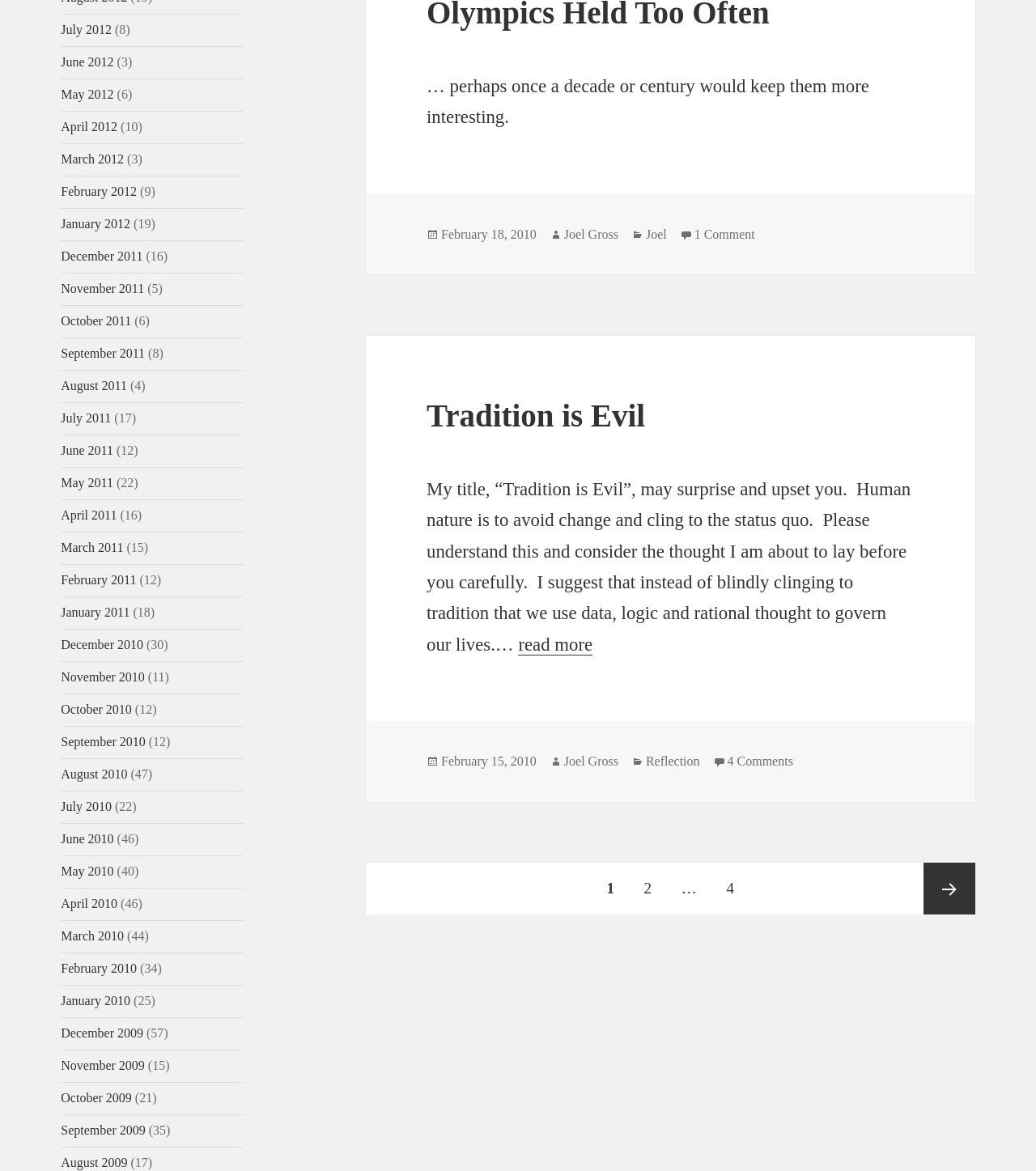Using the webpage screenshot, locate the HTML element that fits the following description and provide its bounding box: "February 15, 2010".

[0.426, 0.644, 0.518, 0.657]